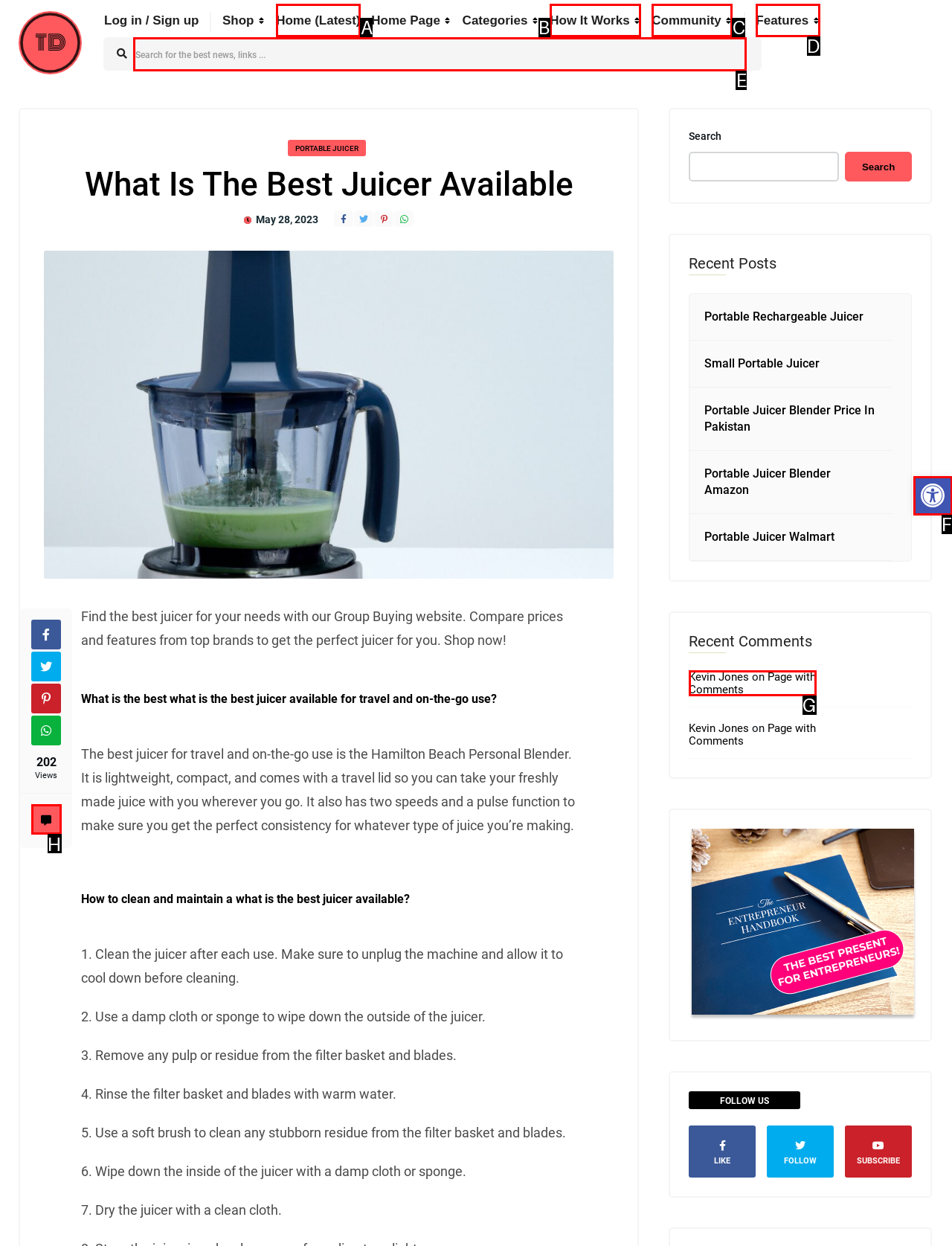Tell me which one HTML element I should click to complete the following task: Search for the best news, links... Answer with the option's letter from the given choices directly.

E